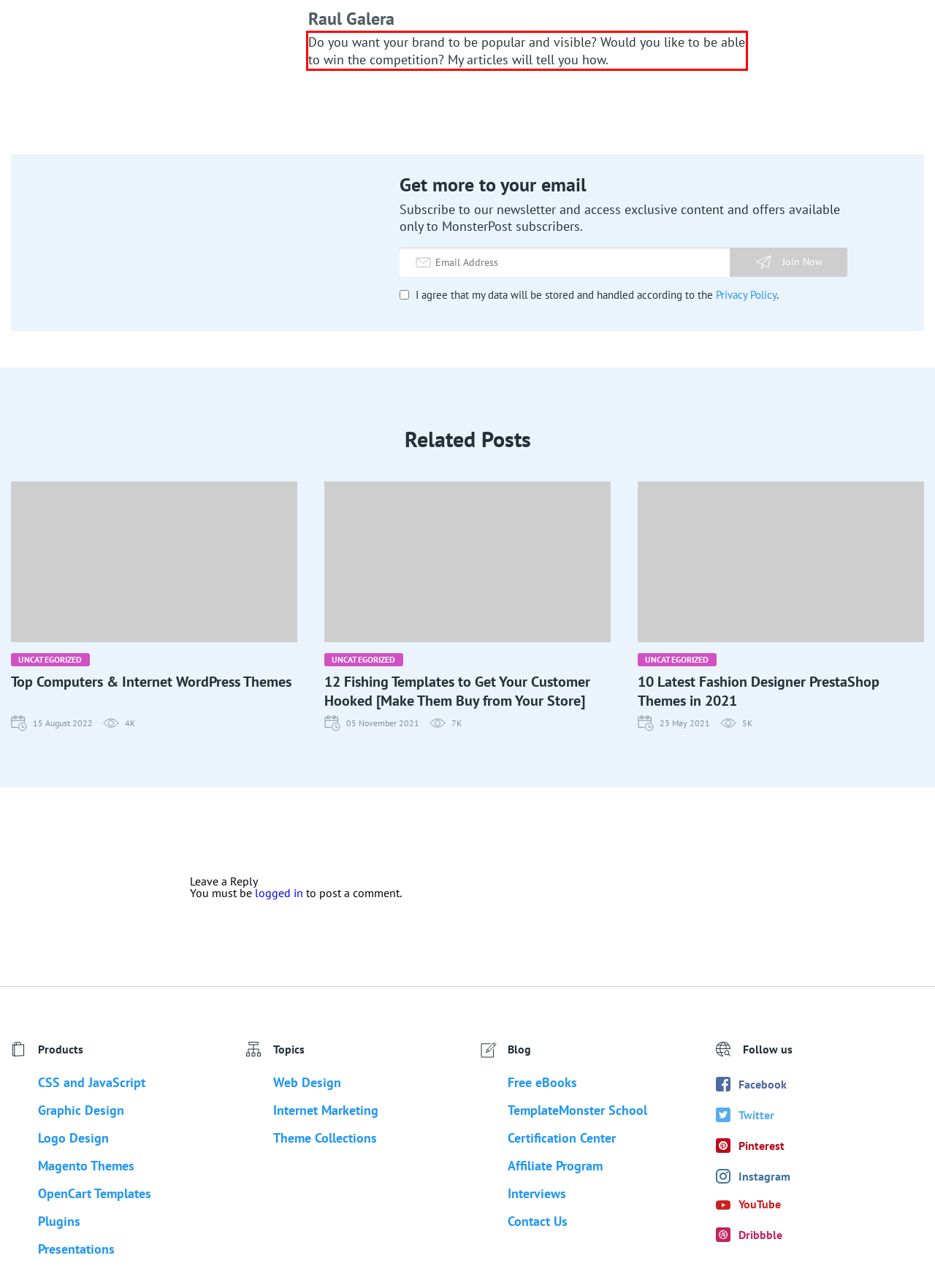You have a screenshot of a webpage where a UI element is enclosed in a red rectangle. Perform OCR to capture the text inside this red rectangle.

Do you want your brand to be popular and visible? Would you like to be able to win the competition? My articles will tell you how.